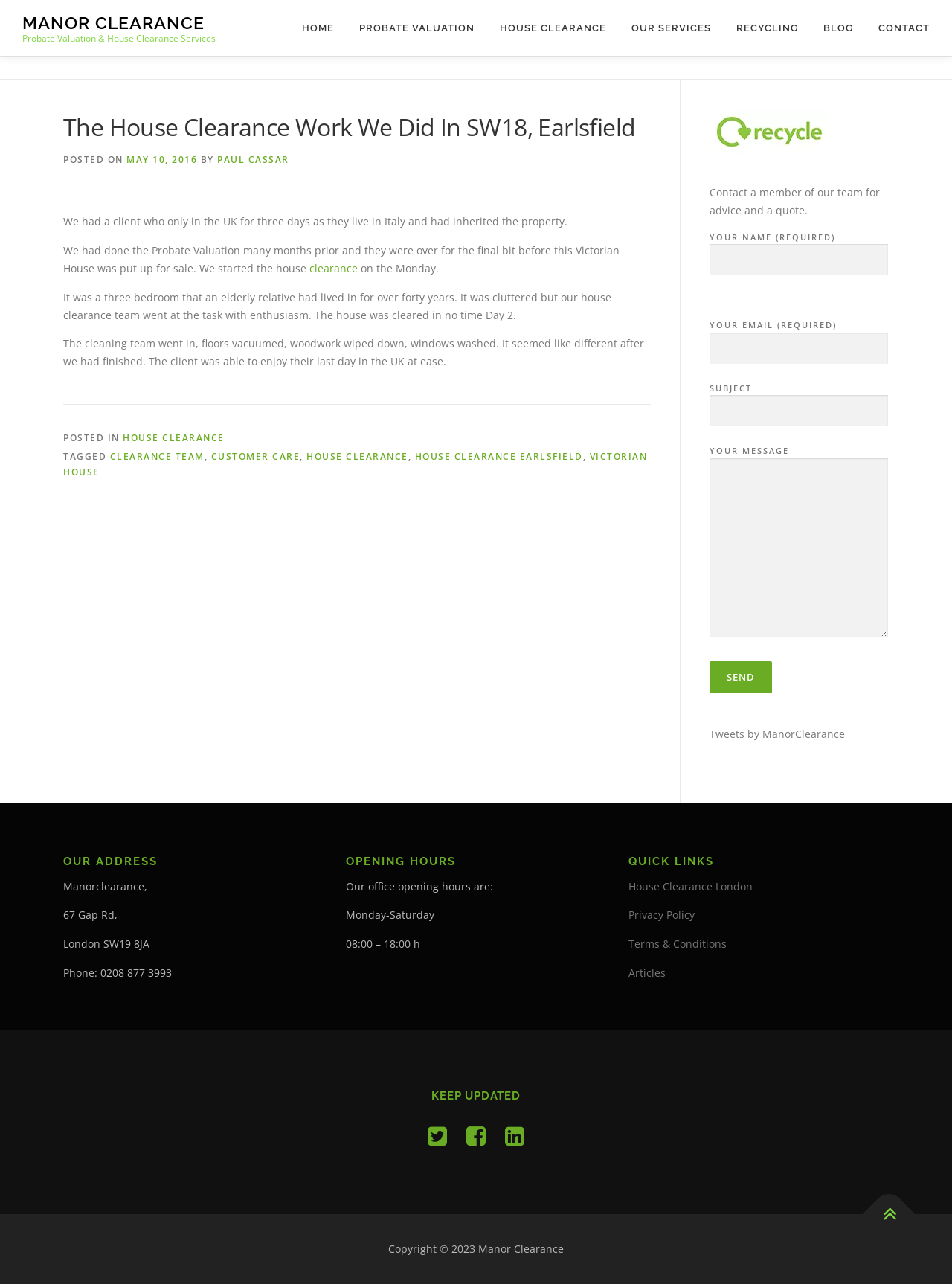Identify the bounding box coordinates of the part that should be clicked to carry out this instruction: "Click on the 'Send' button".

[0.745, 0.515, 0.811, 0.54]